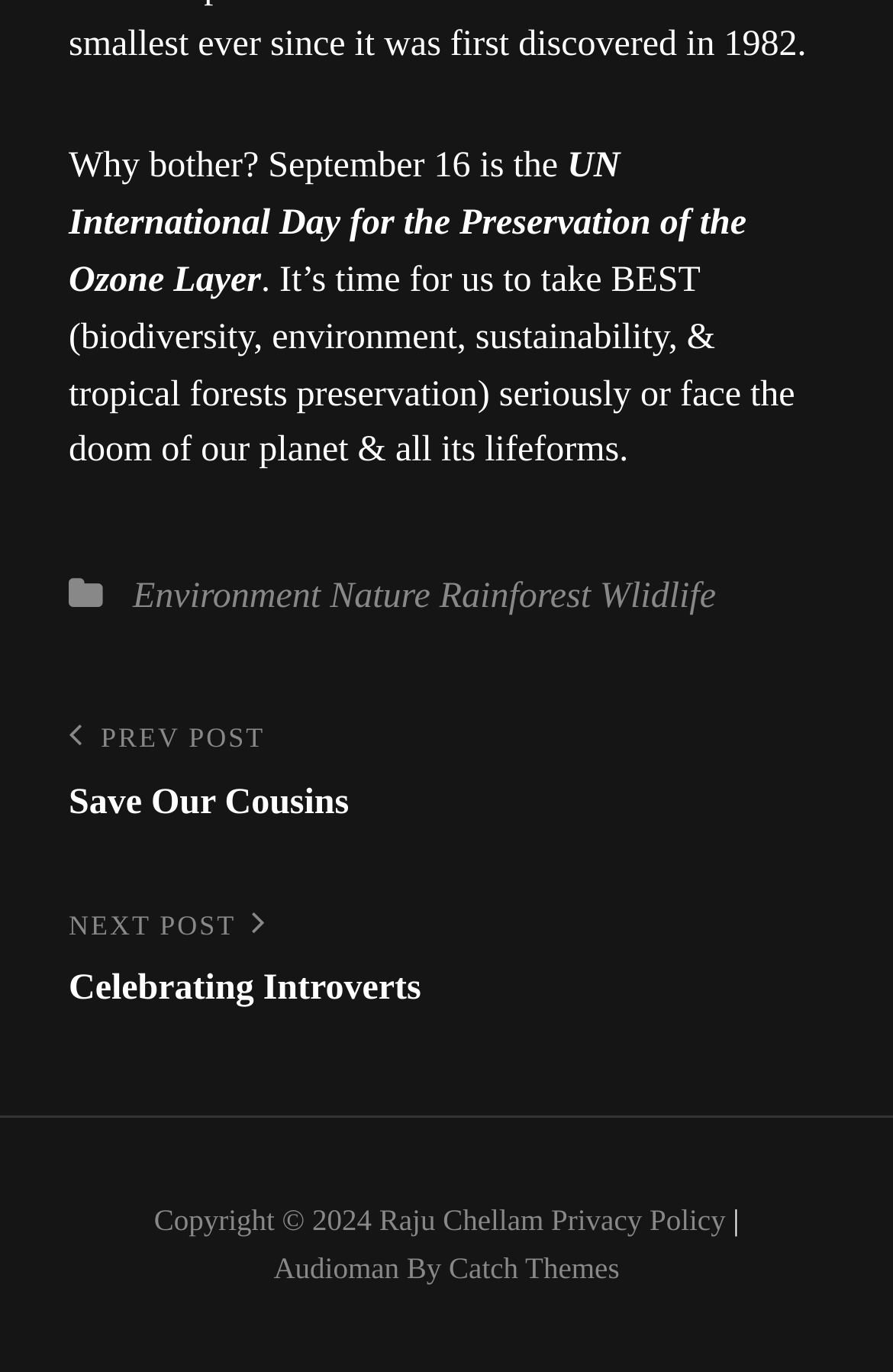Locate the UI element described as follows: "Wlidlife". Return the bounding box coordinates as four float numbers between 0 and 1 in the order [left, top, right, bottom].

[0.672, 0.421, 0.802, 0.45]